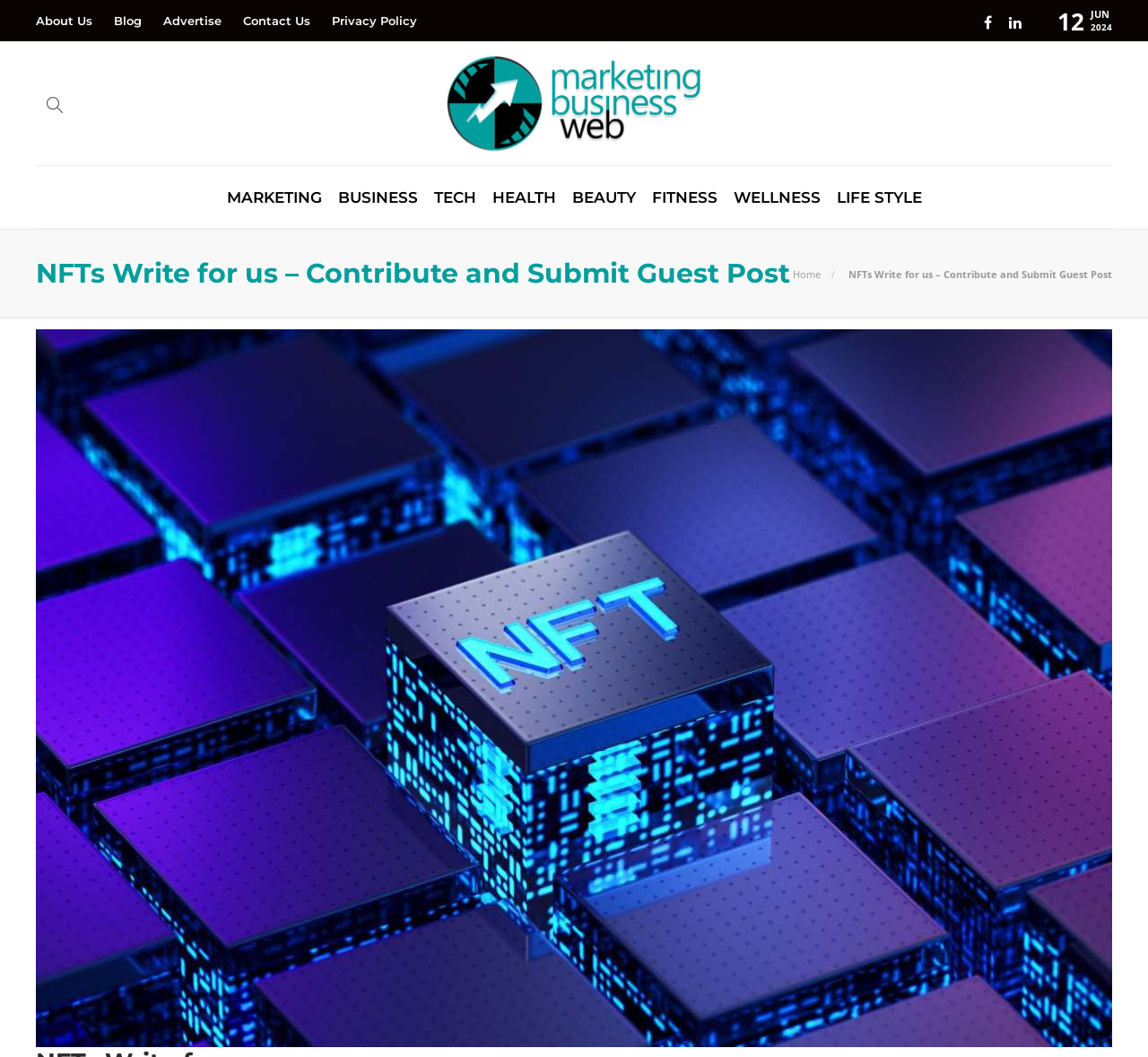Given the element description: "Privacy Policy", predict the bounding box coordinates of this UI element. The coordinates must be four float numbers between 0 and 1, given as [left, top, right, bottom].

[0.289, 0.003, 0.363, 0.037]